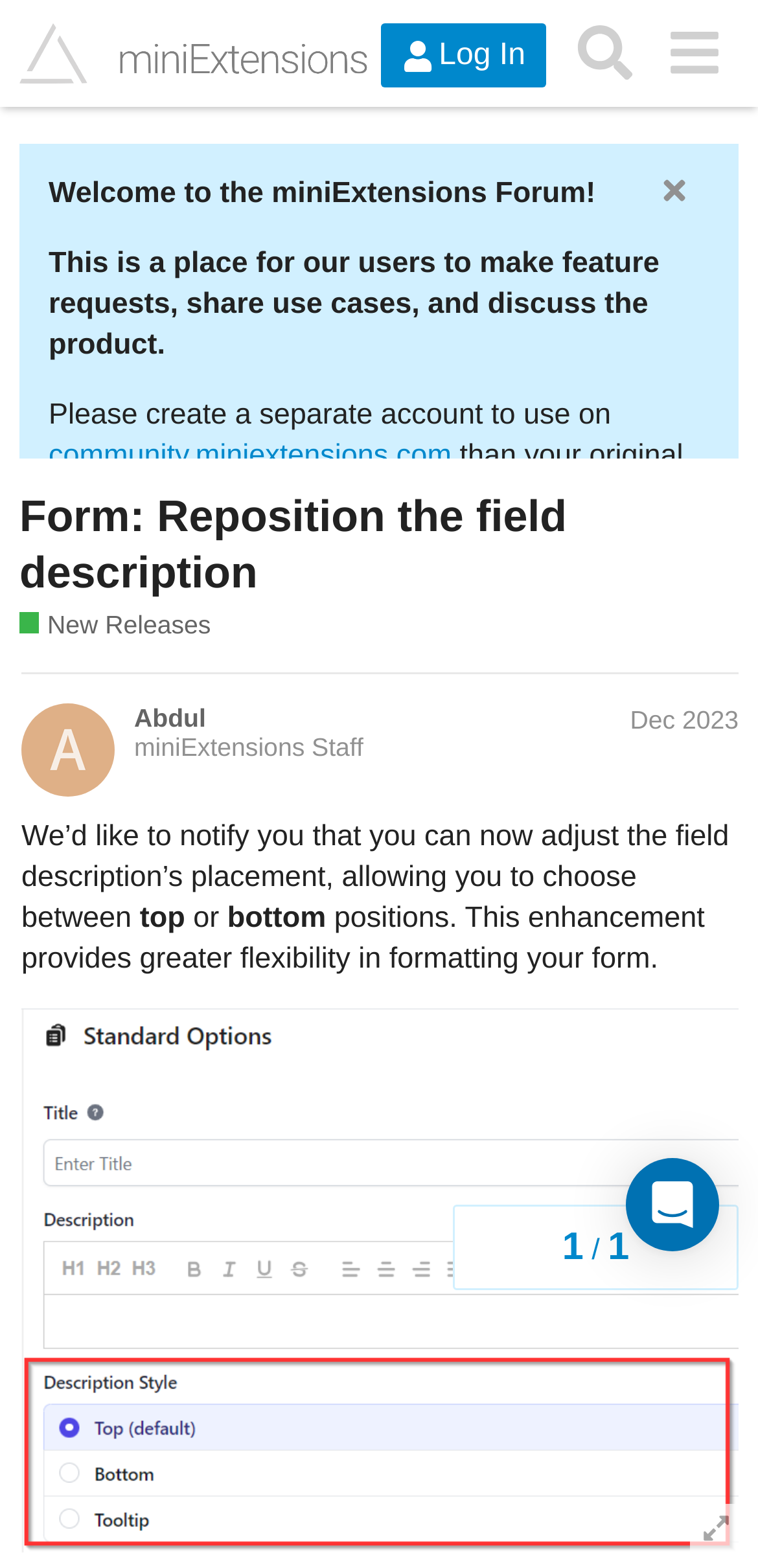Generate a comprehensive description of the contents of the webpage.

The webpage appears to be a forum or discussion board for miniExtensions, a product or service related to Airtable. At the top, there is a header section with a logo and links to "Log In", "Search", and a menu. Below the header, there is a welcome message and a brief introduction to the forum, explaining its purpose and how to use it.

On the left side, there is a heading "Form: Reposition the field description" with a link to the same title. Below this heading, there is a link to "New Releases" with a brief description. The main content of the page is a discussion thread, with a topic title "Abdul miniExtensions Staff Dec 2023" and a post from Abdul, a staff member, dated December 19, 2023. The post announces a new feature that allows users to adjust the field description's placement, choosing between top or bottom positions, which provides greater flexibility in formatting forms.

There are several buttons and images scattered throughout the page, including a button to open an Intercom messenger and various icons for logging in, searching, and navigating the menu. The page also has a navigation section at the bottom, showing the topic progress. Overall, the page appears to be a discussion forum for miniExtensions users, with a focus on feature announcements and community engagement.